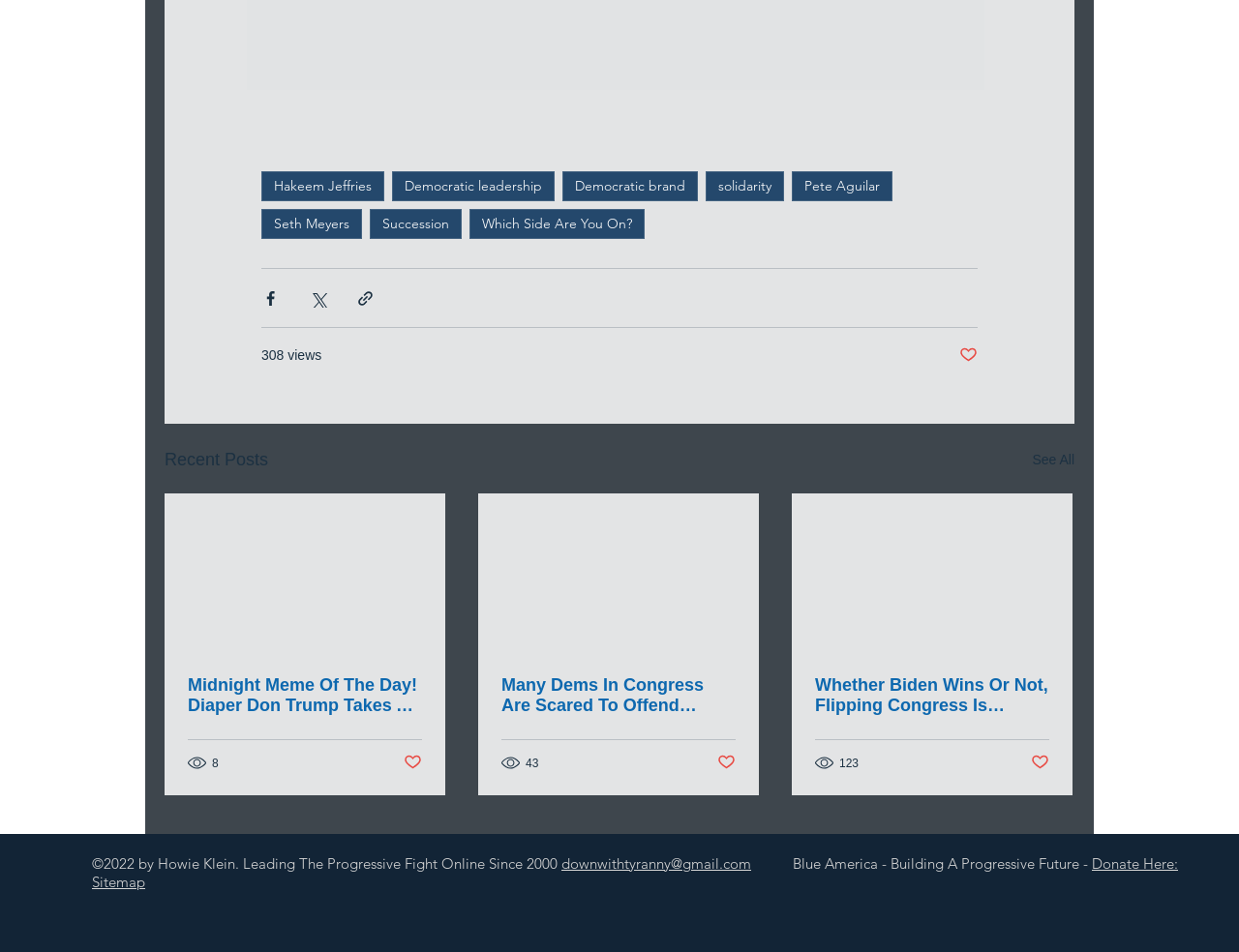Please identify the bounding box coordinates of the clickable region that I should interact with to perform the following instruction: "Read the article about Midnight Meme Of The Day". The coordinates should be expressed as four float numbers between 0 and 1, i.e., [left, top, right, bottom].

[0.152, 0.709, 0.341, 0.752]